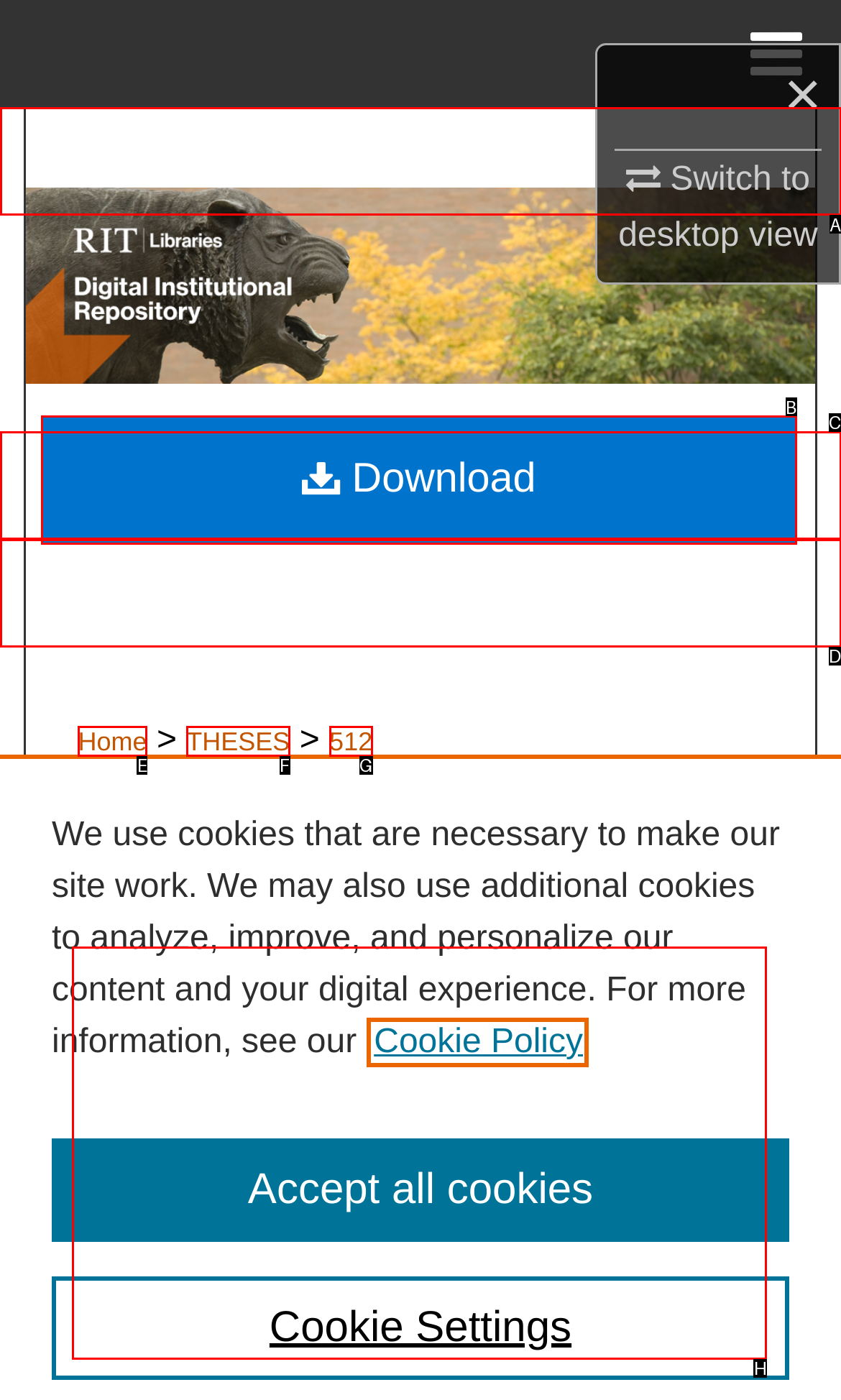Identify which HTML element should be clicked to fulfill this instruction: Send an email to the company Reply with the correct option's letter.

None